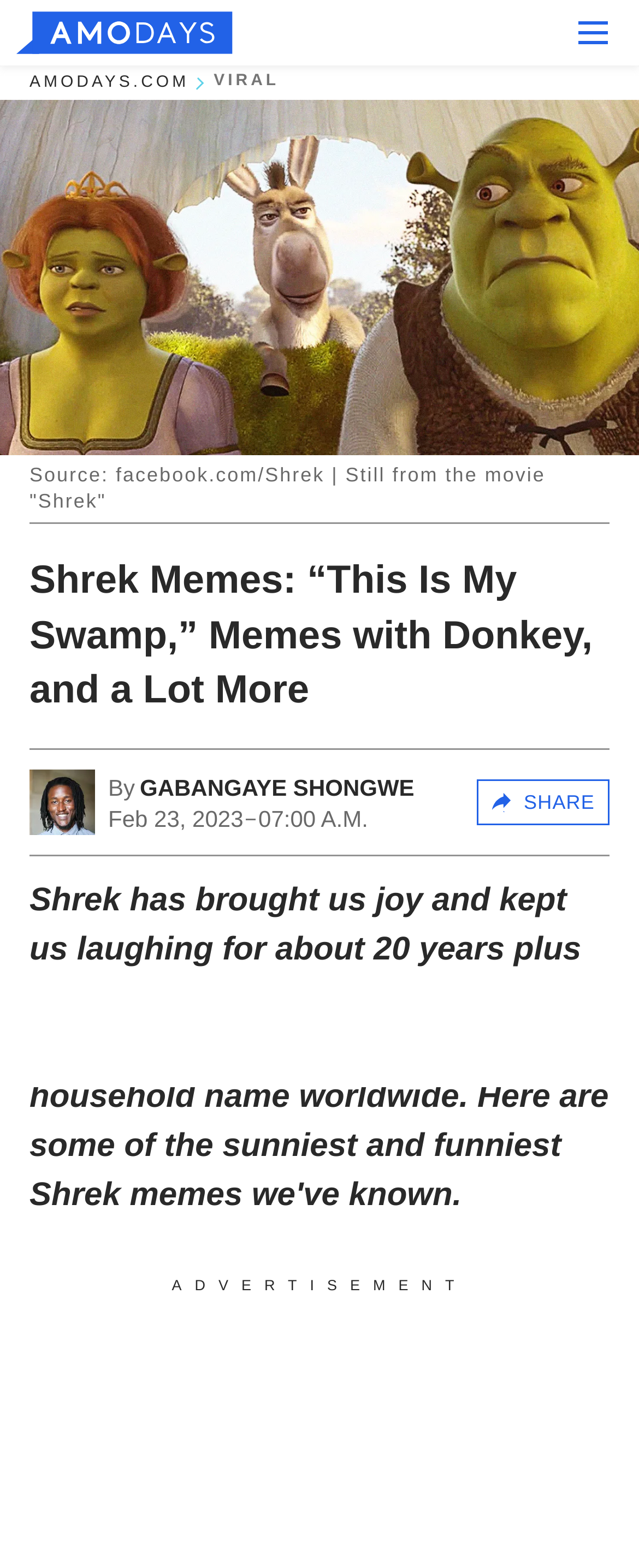From the element description Gabangaye Shongwe, predict the bounding box coordinates of the UI element. The coordinates must be specified in the format (top-left x, top-left y, bottom-right x, bottom-right y) and should be within the 0 to 1 range.

[0.219, 0.491, 0.648, 0.514]